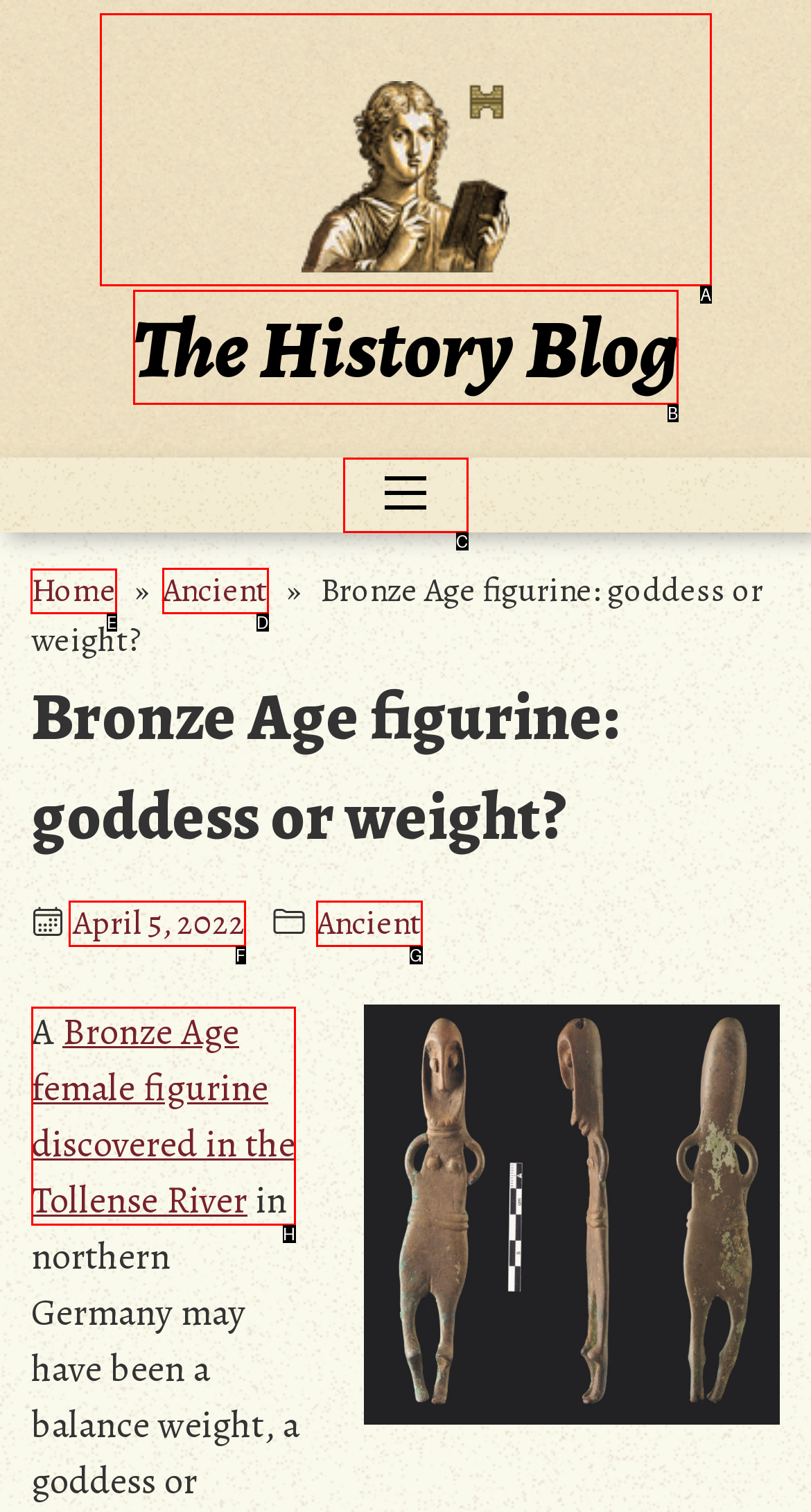Select the letter of the element you need to click to complete this task: go to home page
Answer using the letter from the specified choices.

E